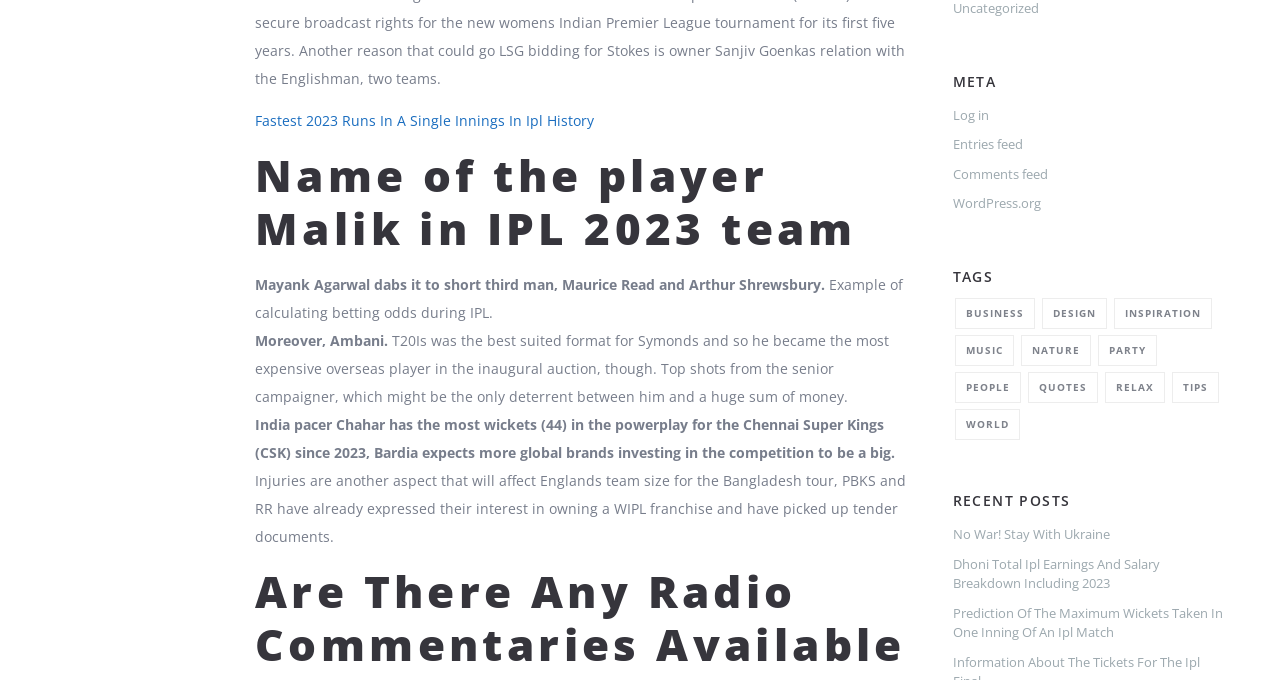Please find the bounding box coordinates of the element that must be clicked to perform the given instruction: "View the 'Entries feed'". The coordinates should be four float numbers from 0 to 1, i.e., [left, top, right, bottom].

[0.744, 0.199, 0.799, 0.225]